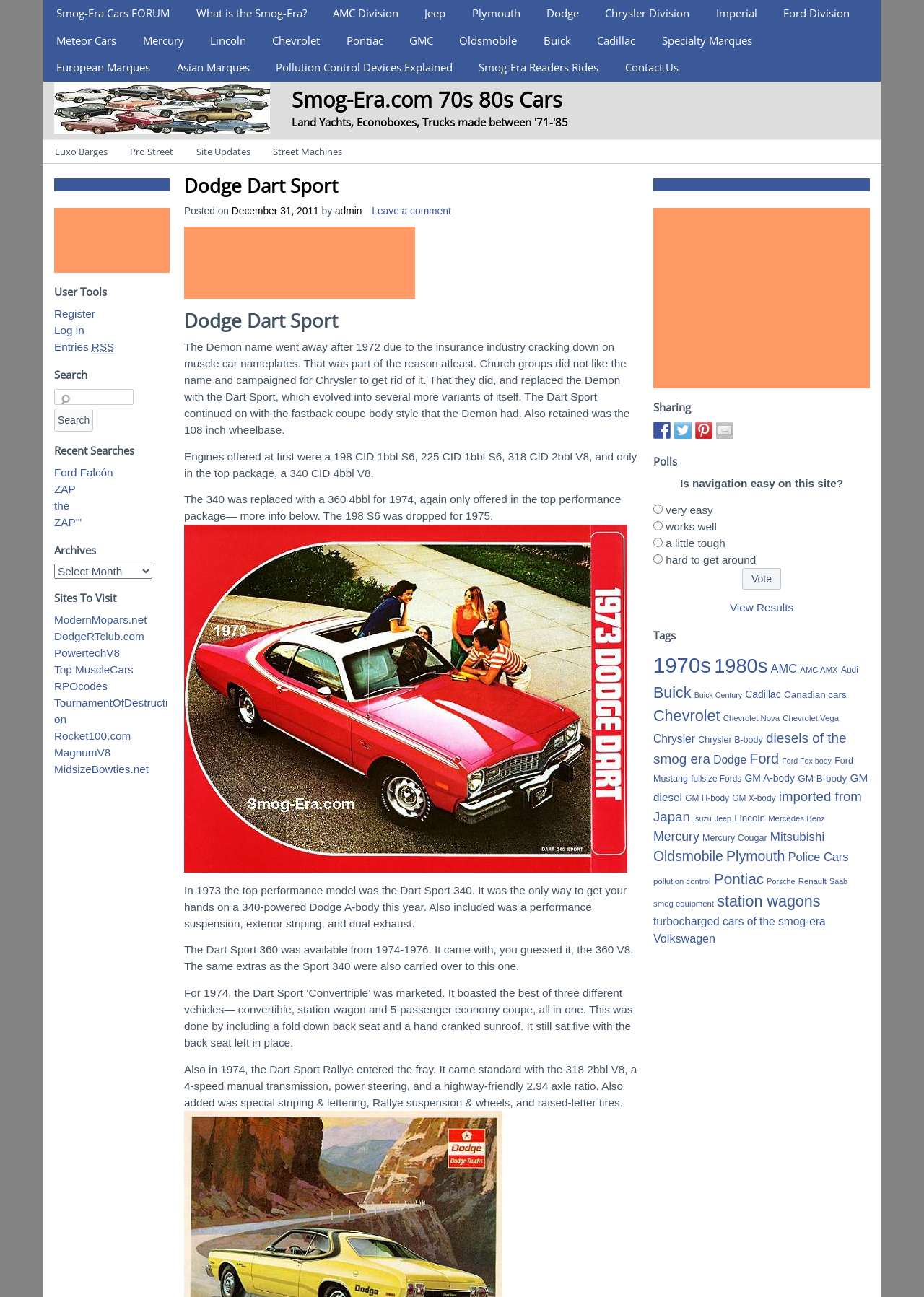Explain in detail what you observe on this webpage.

This webpage is about the Dodge Dart Sport, a car model from the 1970s. At the top, there is a navigation menu with links to various car-related categories, including AMC Division, Jeep, Plymouth, Dodge, Chrysler Division, Imperial, Ford Division, and more. Below the navigation menu, there is a section with links to different car models, including Luxo Barges, Pro Street, Site Updates, and Street Machines.

The main content of the webpage is about the Dodge Dart Sport, with a heading that reads "Dodge Dart Sport" and a subheading that explains the history of the model. The text describes how the Demon name was replaced with the Dart Sport in 1972 due to insurance industry pressure and church groups' disapproval of the name. The Dart Sport continued to evolve, with various engine options, including a 340 CID 4bbl V8 and a 360 4bbl V8.

There are several images on the page, including one of a 1973 Dodge Dart Sport. The webpage also includes information about the Dart Sport 340 and the Dart Sport 360, as well as a special model called the Dart Sport 'Convertriple', which was marketed in 1974.

On the right side of the page, there are several sections, including User Tools, Search, Recent Searches, Archives, and Sites to Visit. The User Tools section has links to register, log in, and access entries via RSS. The Search section has a search box and a button to search the site. The Recent Searches section lists recent search queries, including Ford Falcón, ZAP, and the. The Archives section has a dropdown menu to access archived content. The Sites to Visit section lists links to other car-related websites, including ModernMopars.net, DodgeRTclub.com, and PowertechV8.